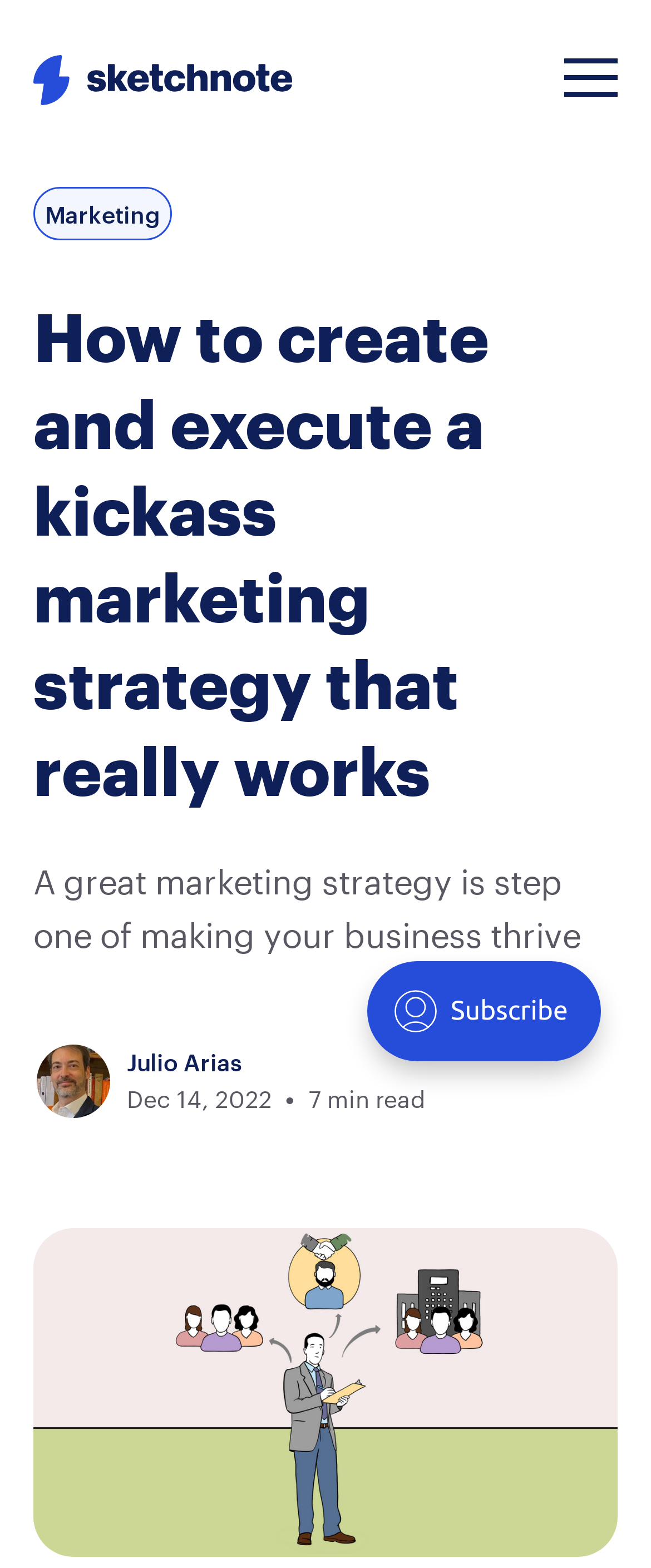Examine the image and give a thorough answer to the following question:
How long does it take to read the article?

I found the reading time by looking at the static text '7 min read' which indicates the estimated time it takes to read the article.